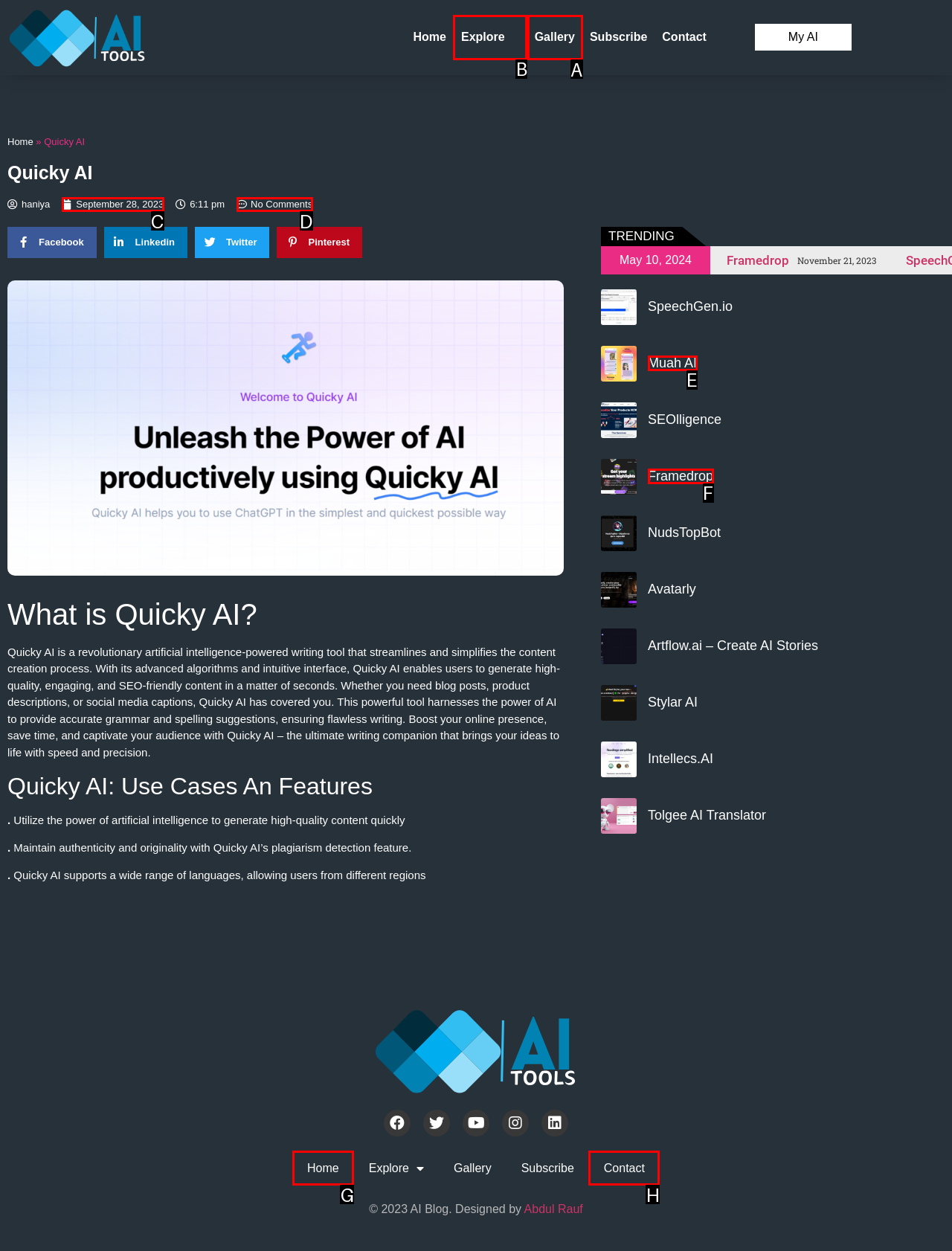Select the HTML element that needs to be clicked to perform the task: Explore the 'Gallery'. Reply with the letter of the chosen option.

A